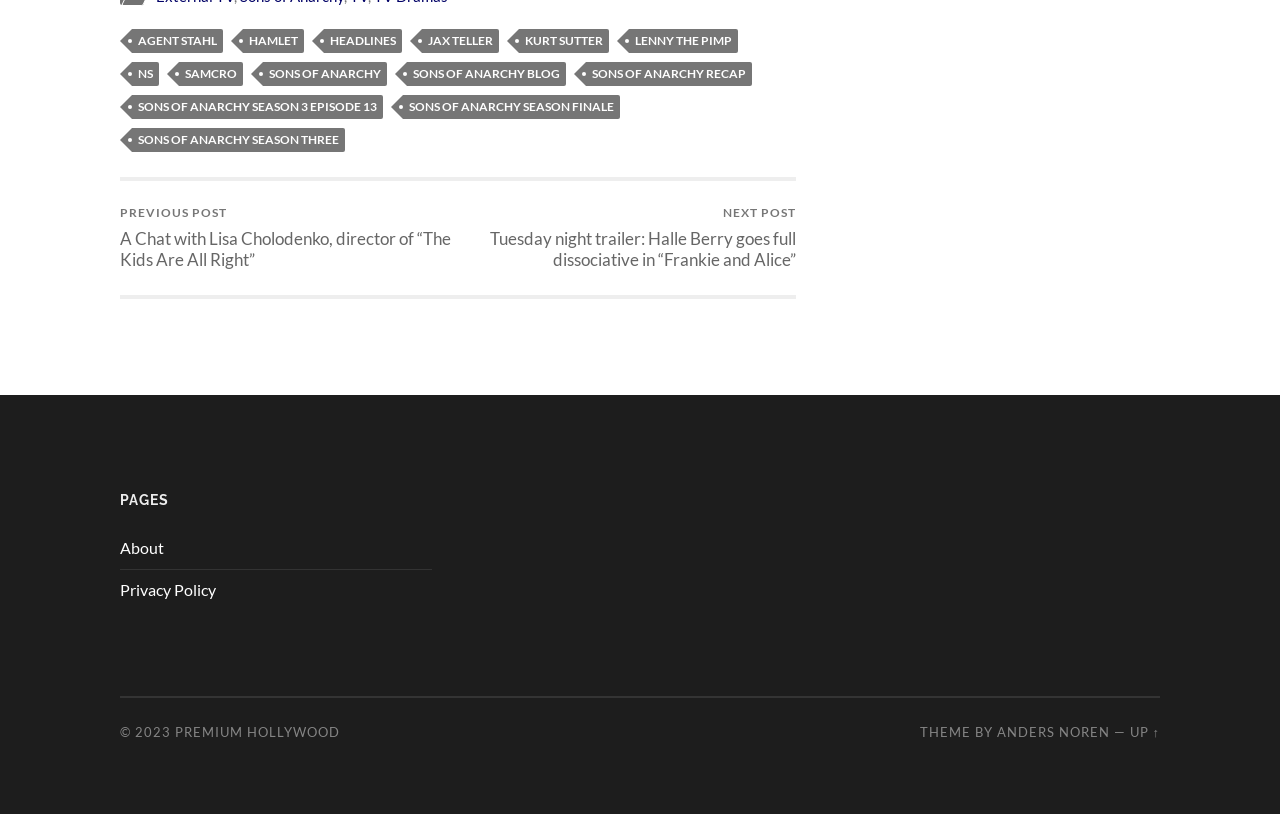Please locate the bounding box coordinates of the region I need to click to follow this instruction: "read previous post".

[0.094, 0.223, 0.353, 0.362]